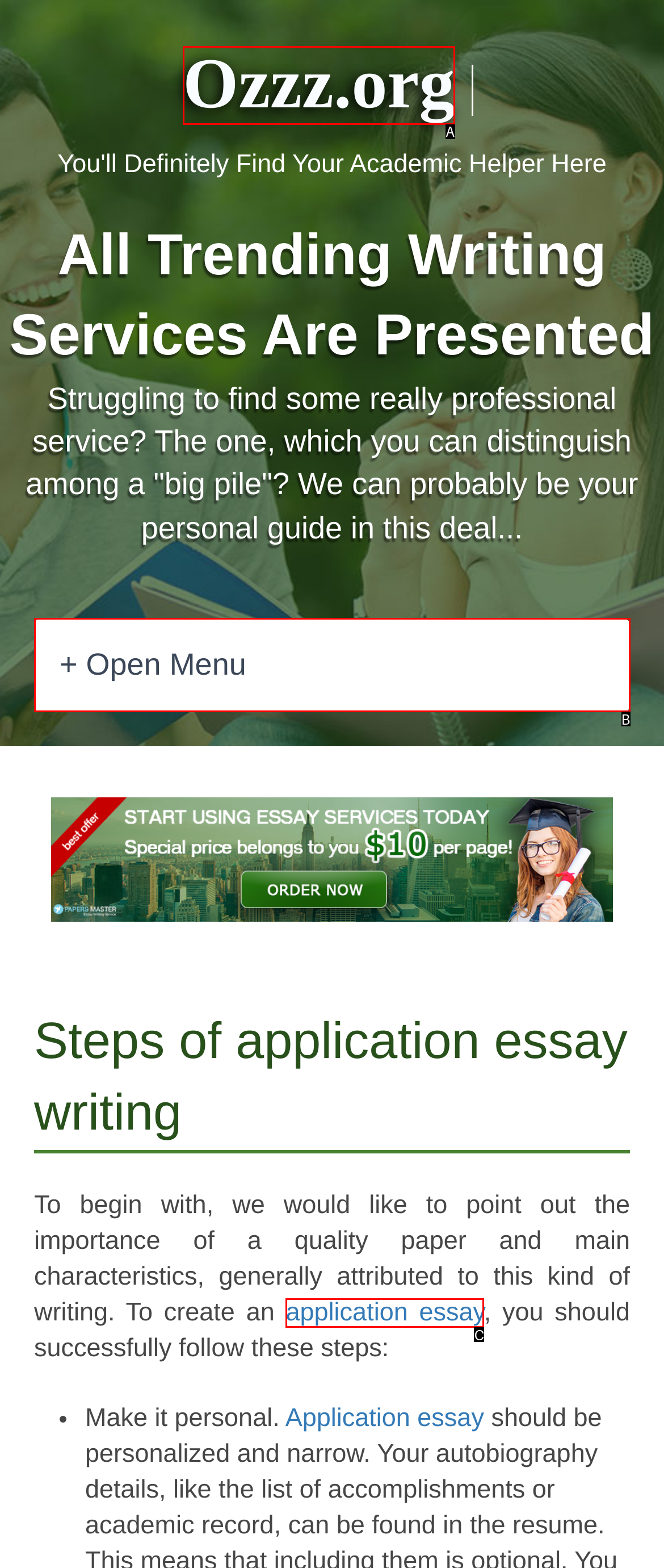Based on the description: + Open Menu, select the HTML element that best fits. Reply with the letter of the correct choice from the options given.

B